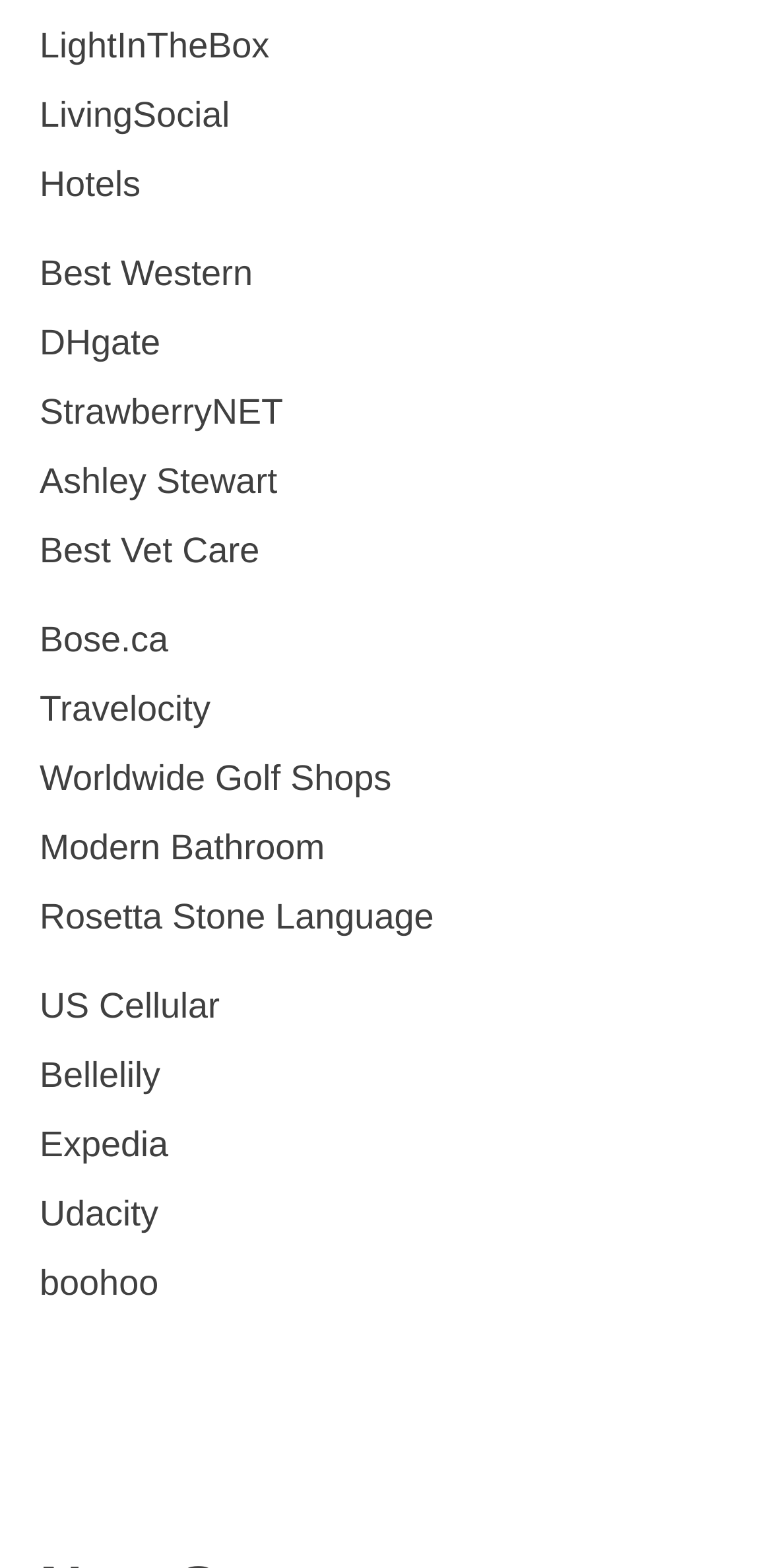Find the bounding box coordinates of the element to click in order to complete this instruction: "go to Hotels". The bounding box coordinates must be four float numbers between 0 and 1, denoted as [left, top, right, bottom].

[0.051, 0.107, 0.182, 0.125]